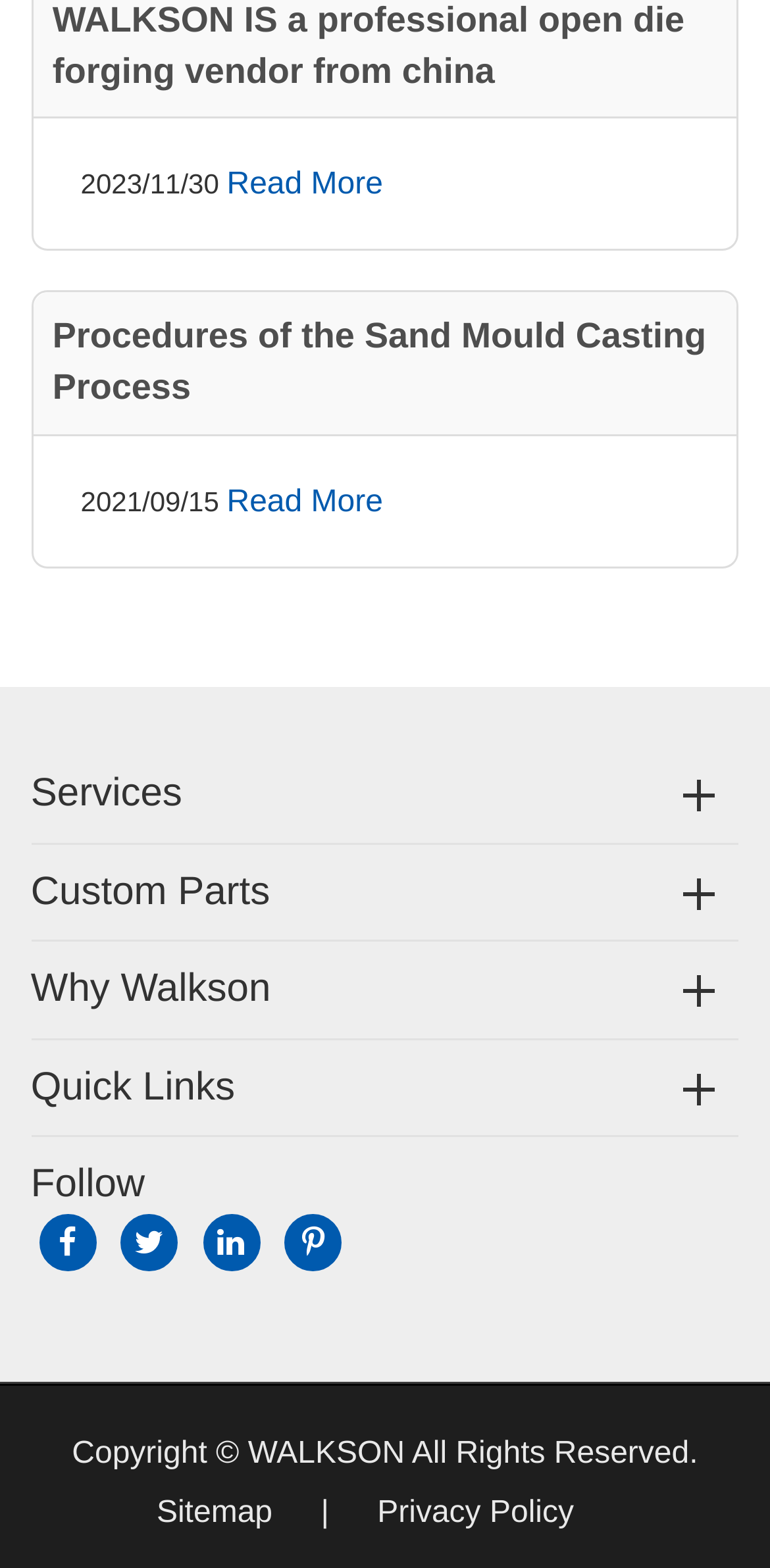Identify the bounding box coordinates of the area you need to click to perform the following instruction: "Click Flights".

None